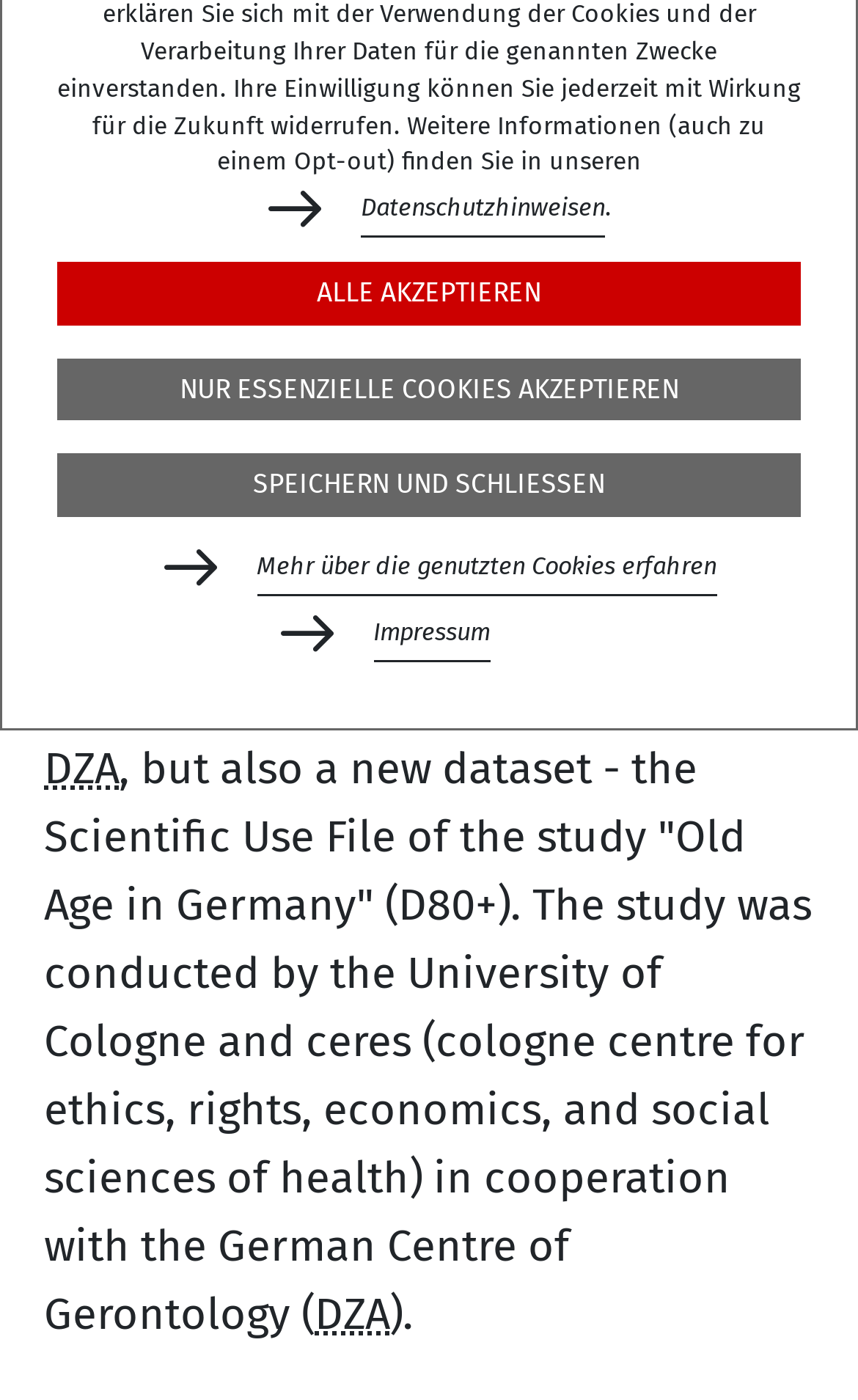Provide the bounding box coordinates of the HTML element described as: "Startseite". The bounding box coordinates should be four float numbers between 0 and 1, i.e., [left, top, right, bottom].

[0.051, 0.006, 0.182, 0.035]